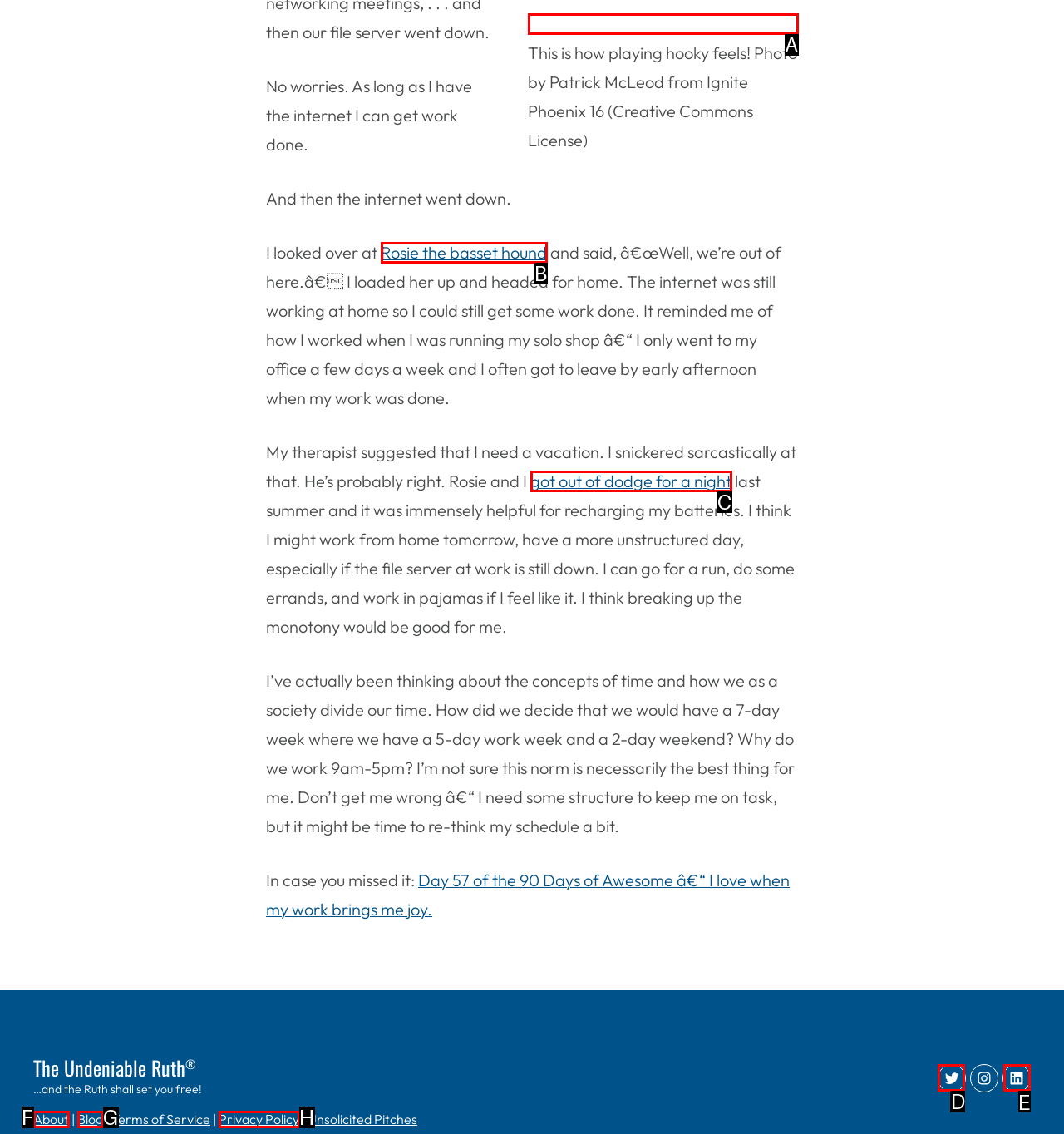Point out the specific HTML element to click to complete this task: Visit the Twitter page Reply with the letter of the chosen option.

D